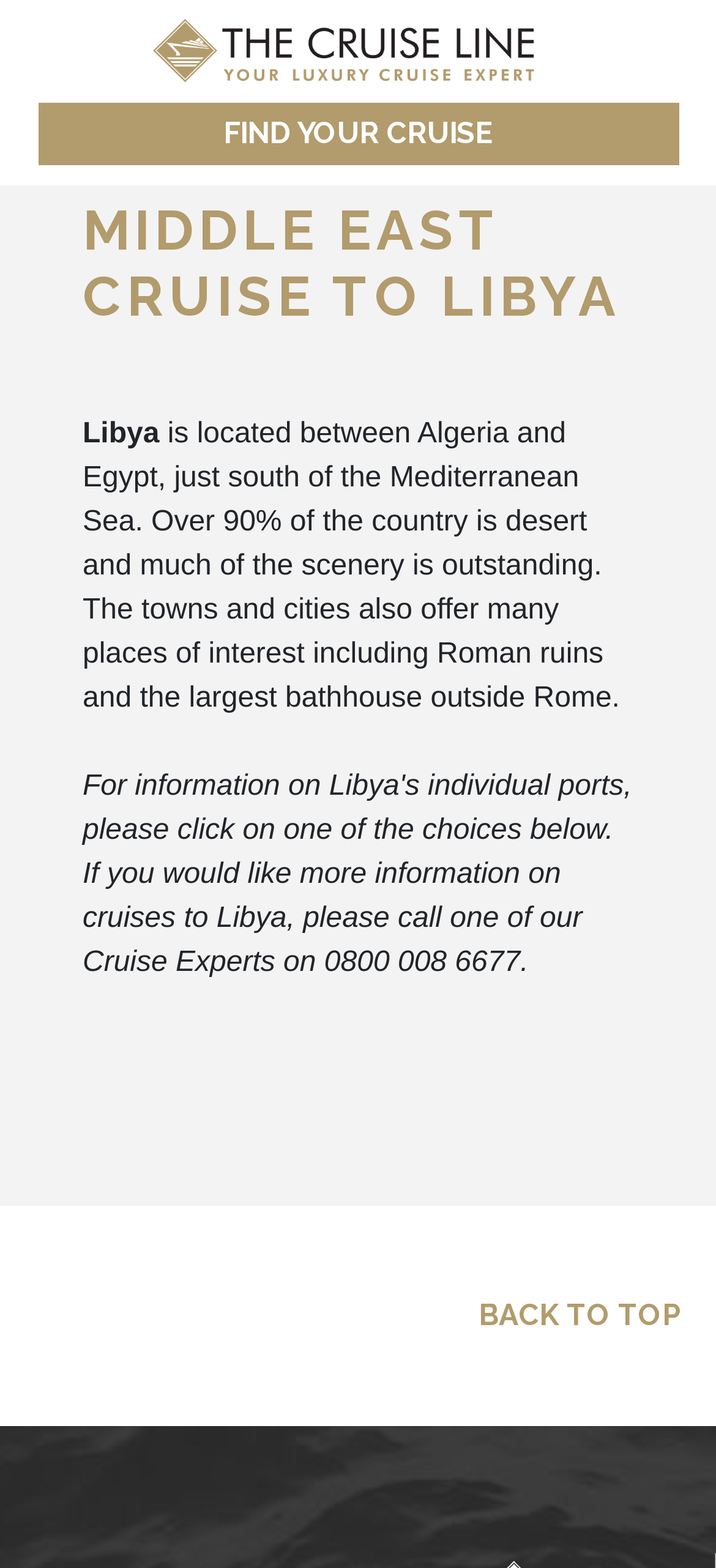Identify the bounding box of the UI element that matches this description: "Middle East Cruises".

[0.115, 0.06, 0.823, 0.104]